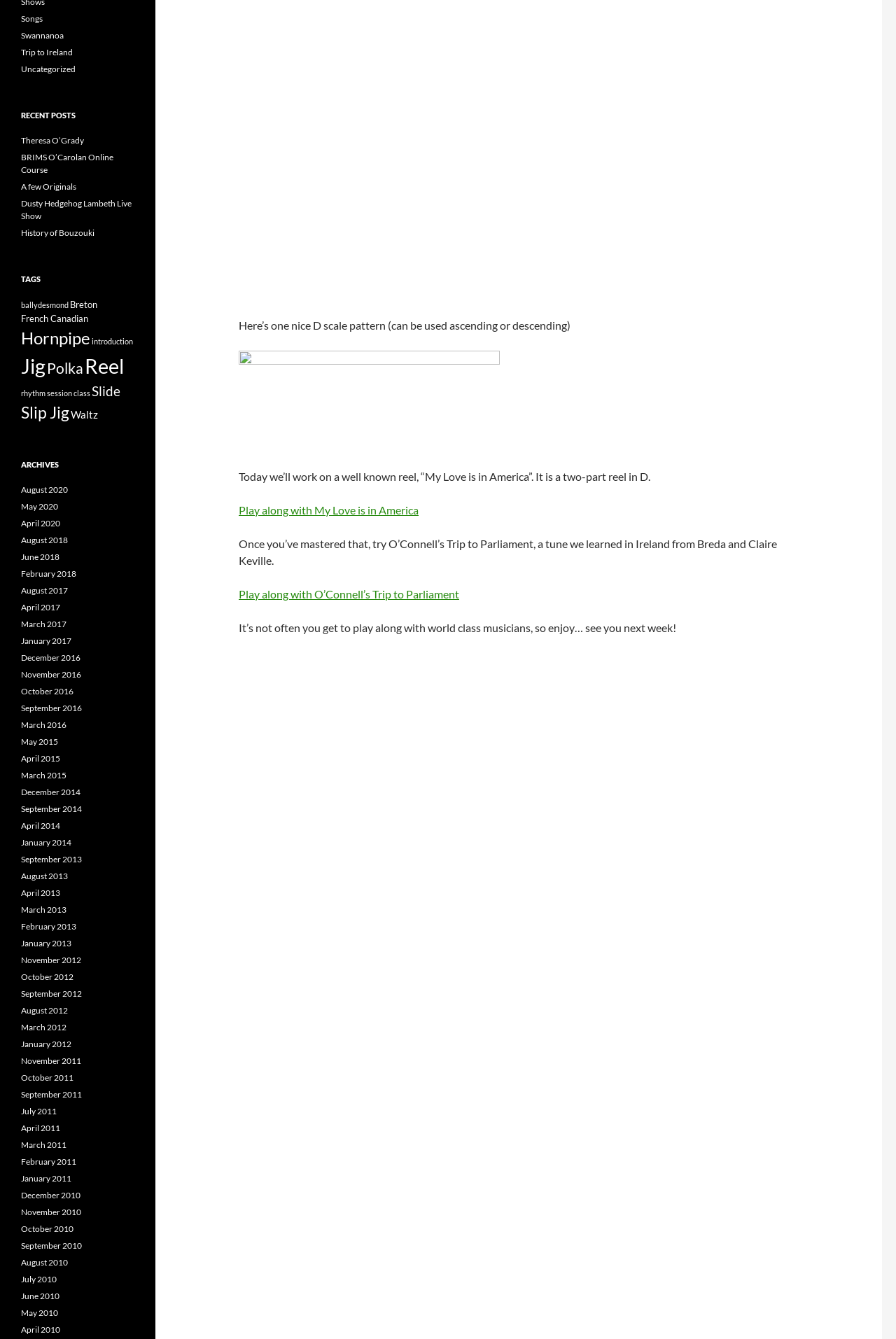Provide the bounding box coordinates of the section that needs to be clicked to accomplish the following instruction: "Read about 'O’Connell’s Trip to Parliament'."

[0.266, 0.439, 0.512, 0.449]